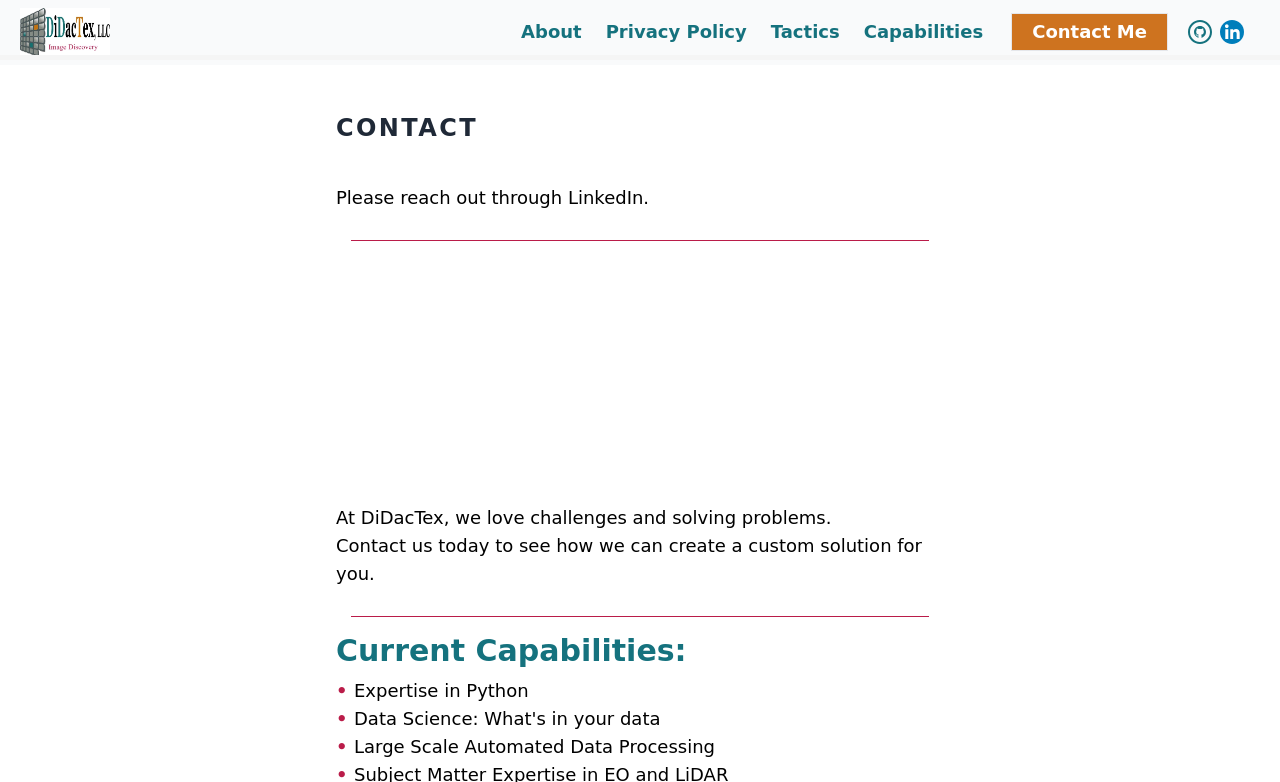Please provide the bounding box coordinates for the element that needs to be clicked to perform the instruction: "Save article". The coordinates must consist of four float numbers between 0 and 1, formatted as [left, top, right, bottom].

None